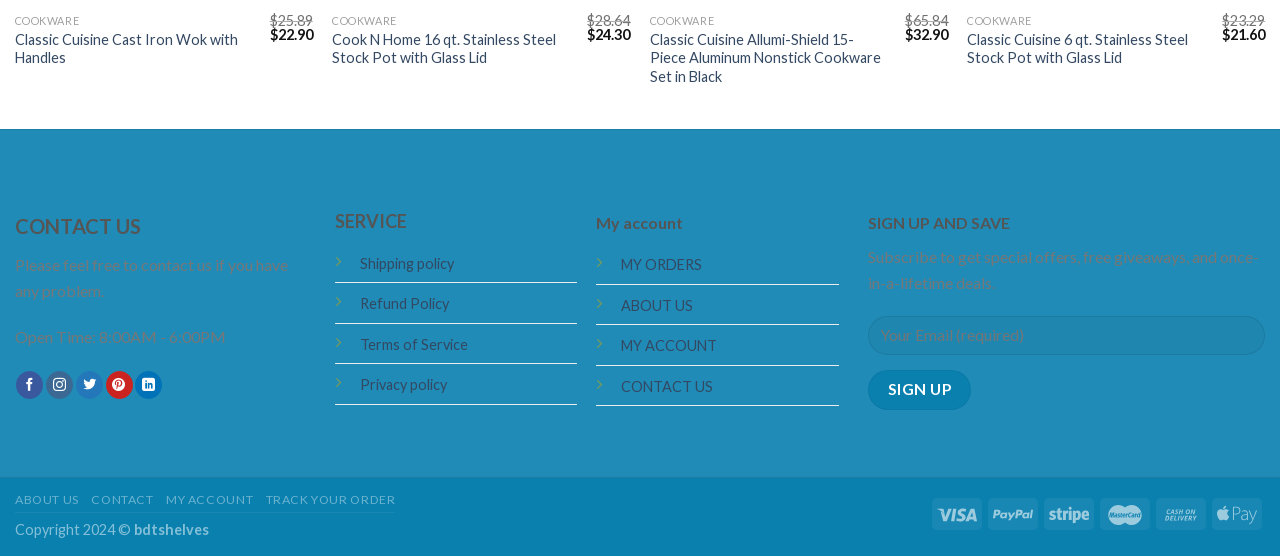Locate and provide the bounding box coordinates for the HTML element that matches this description: "Track your order".

[0.207, 0.884, 0.309, 0.911]